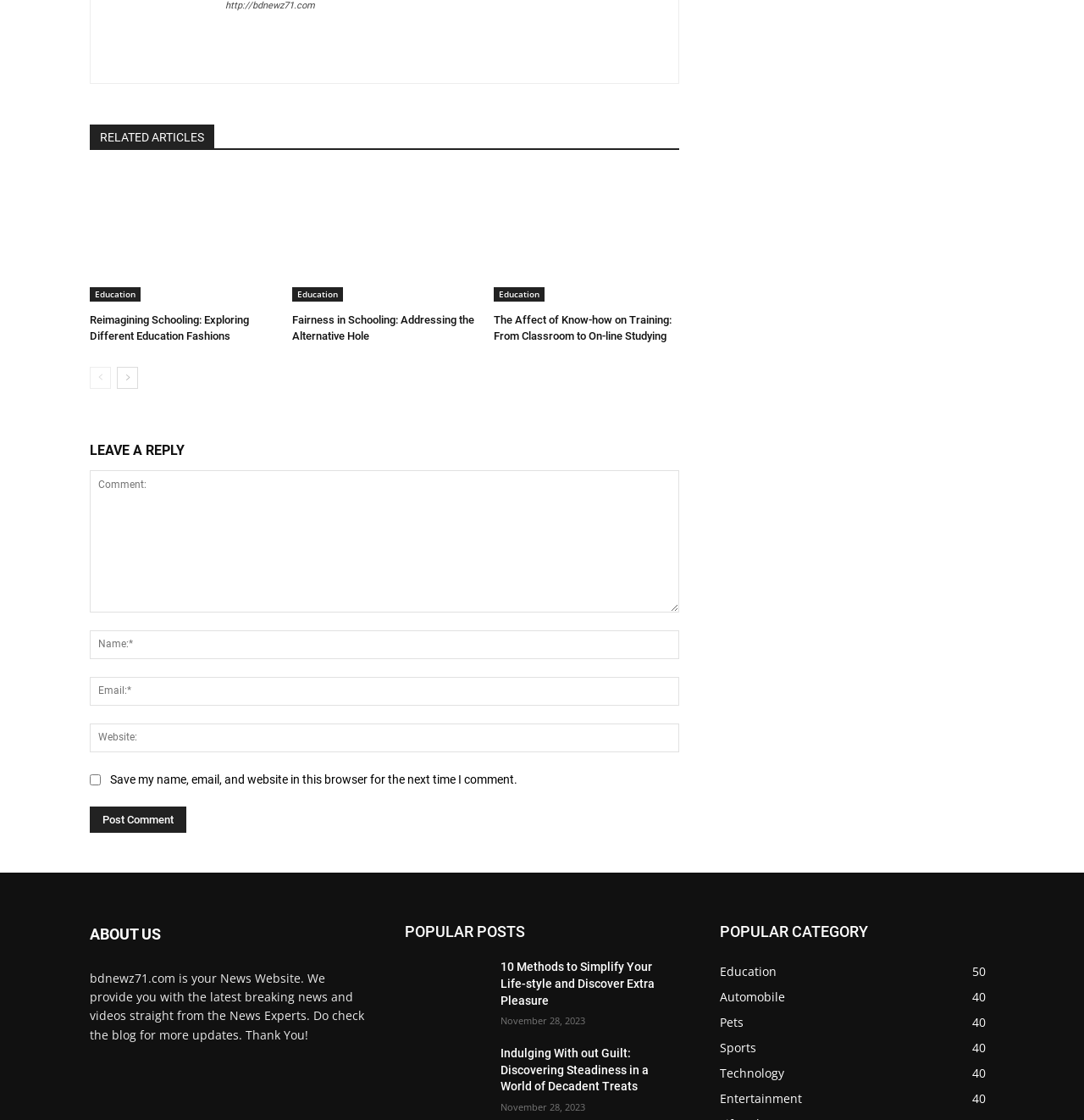Please find the bounding box coordinates of the element that needs to be clicked to perform the following instruction: "Click on 'READ MORE'". The bounding box coordinates should be four float numbers between 0 and 1, represented as [left, top, right, bottom].

None